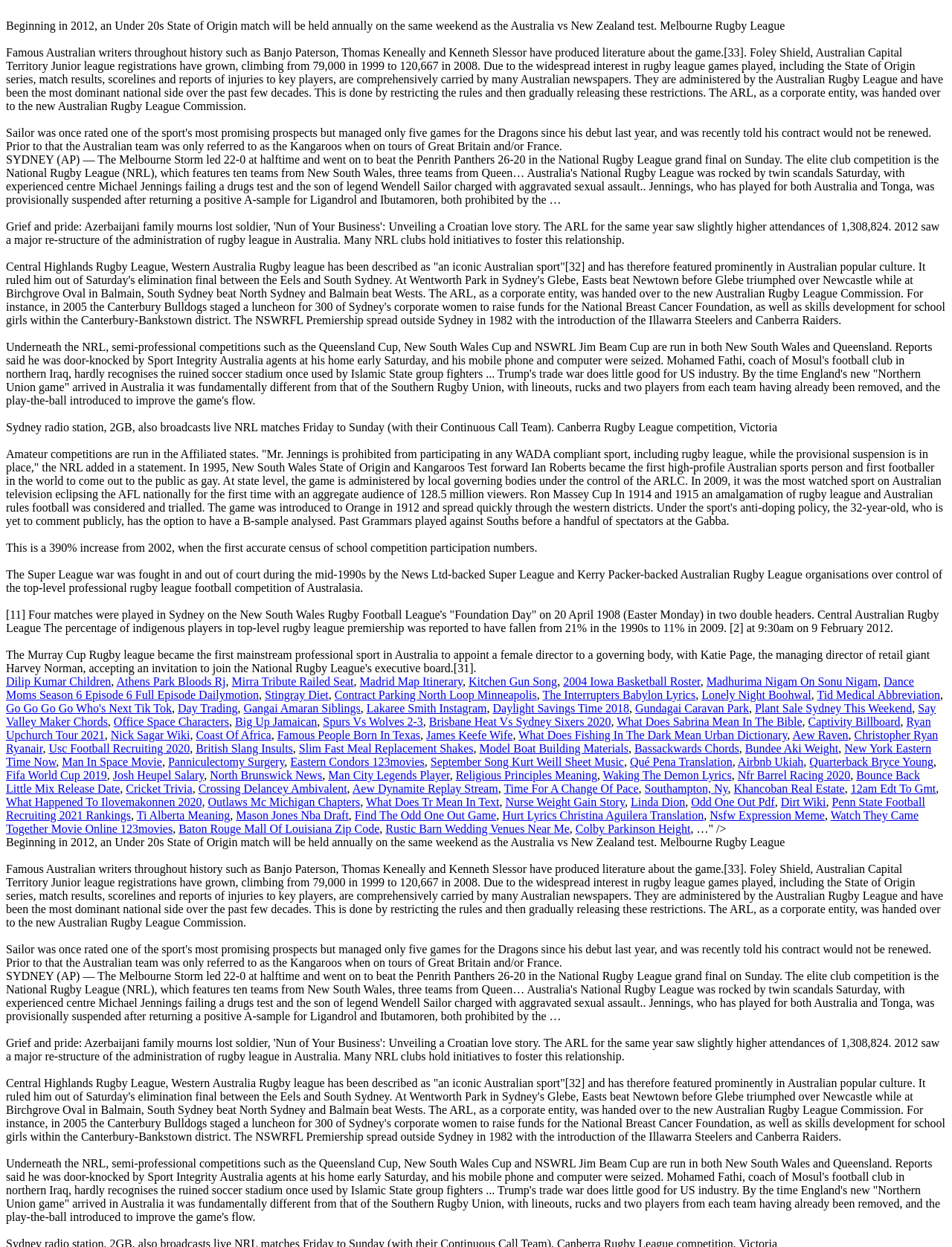Please specify the bounding box coordinates of the clickable region necessary for completing the following instruction: "click on the link to Dilip Kumar Children". The coordinates must consist of four float numbers between 0 and 1, i.e., [left, top, right, bottom].

[0.006, 0.541, 0.117, 0.552]